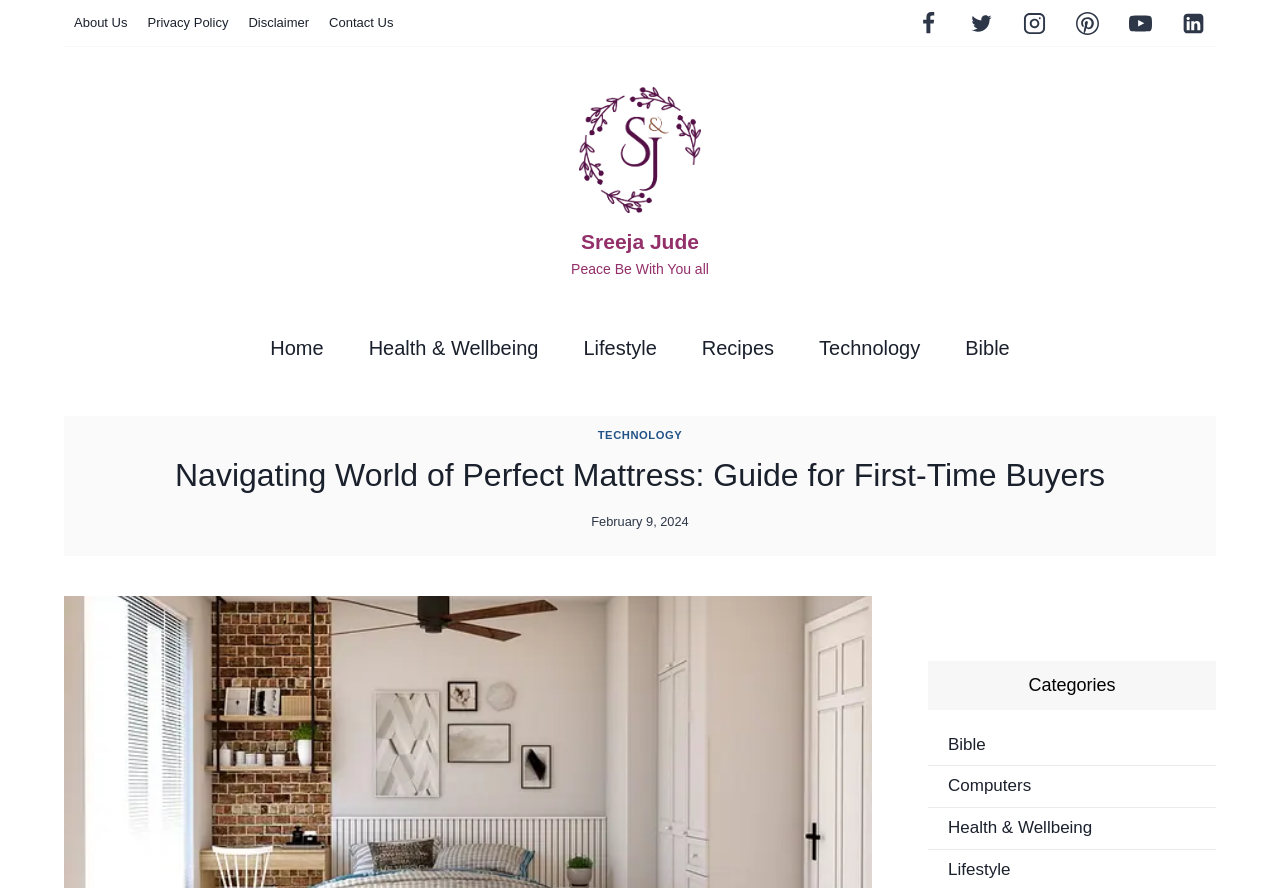Review the image closely and give a comprehensive answer to the question: How many primary navigation links are there?

I counted the number of primary navigation links by looking at the links with the text 'Home', 'Health & Wellbeing', 'Lifestyle', 'Recipes', 'Technology', and 'Bible'.